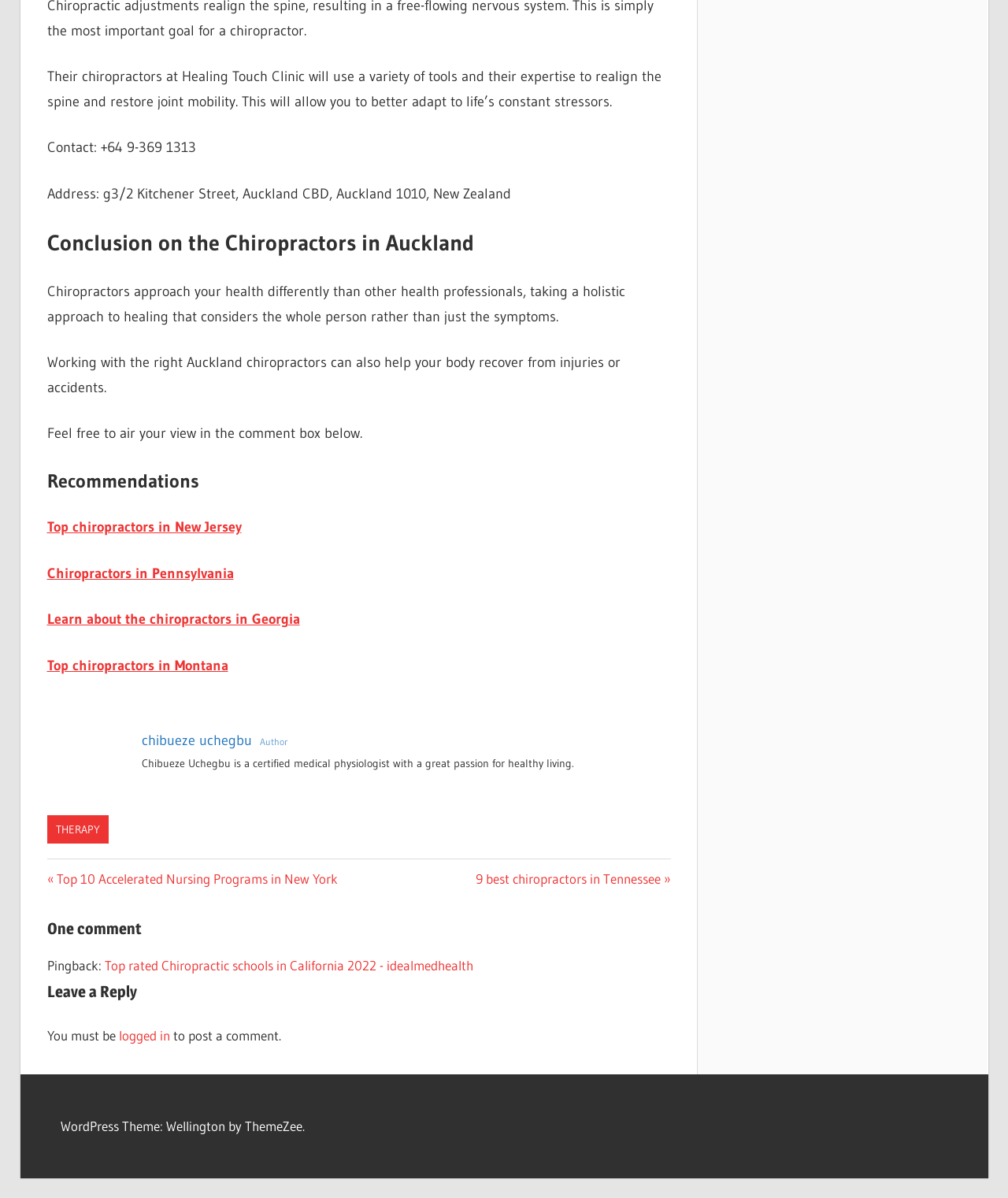Provide a brief response using a word or short phrase to this question:
What is the topic of the webpage?

Chiropractors in Auckland